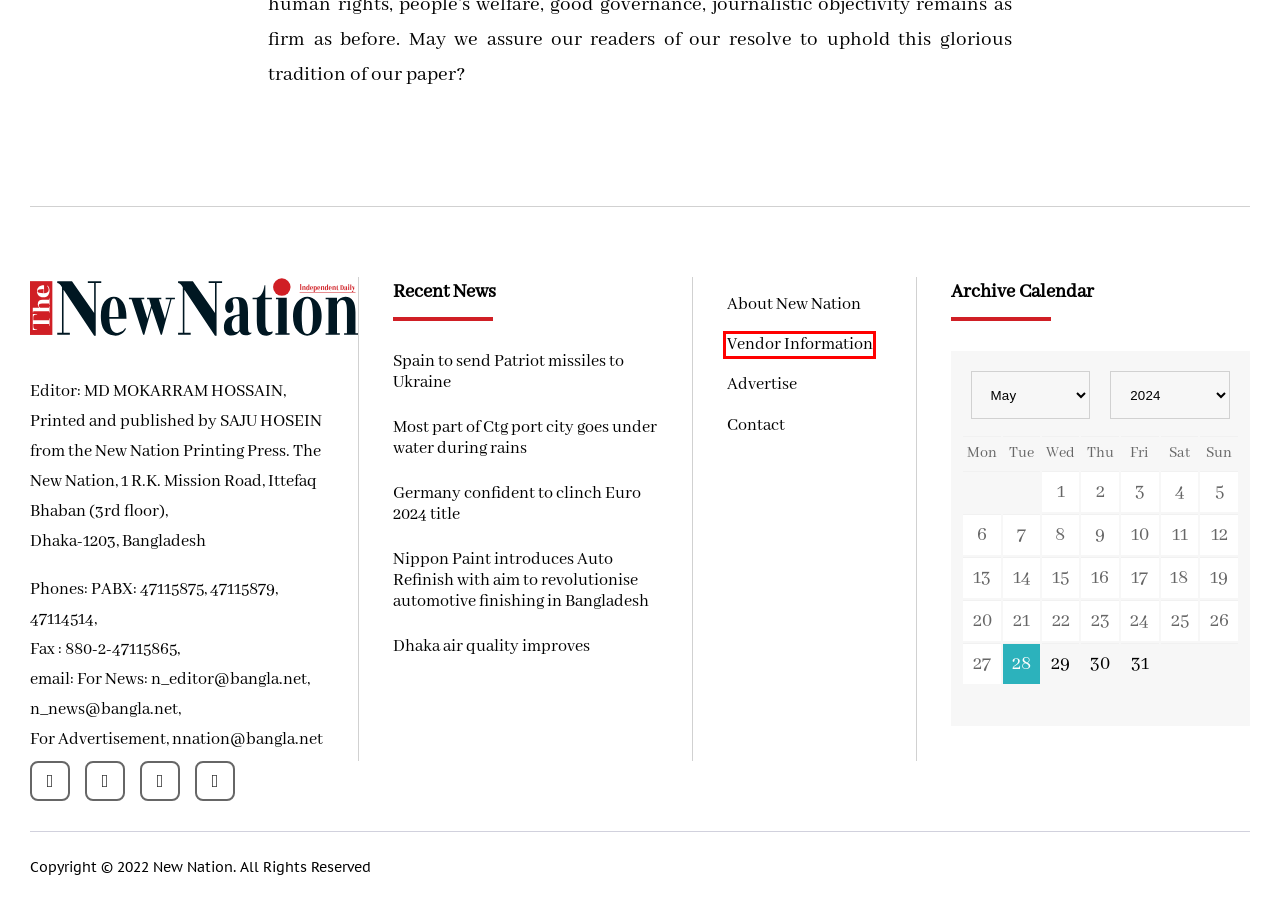Using the screenshot of a webpage with a red bounding box, pick the webpage description that most accurately represents the new webpage after the element inside the red box is clicked. Here are the candidates:
A. May 22, 2024 – The New Nation
B. May 27, 2024 – The New Nation
C. May 26, 2024 – The New Nation
D. May 25, 2024 – The New Nation
E. May 15, 2024 – The New Nation
F. May 6, 2024 – The New Nation
G. Vendor Information – The New Nation
H. May 11, 2024 – The New Nation

G